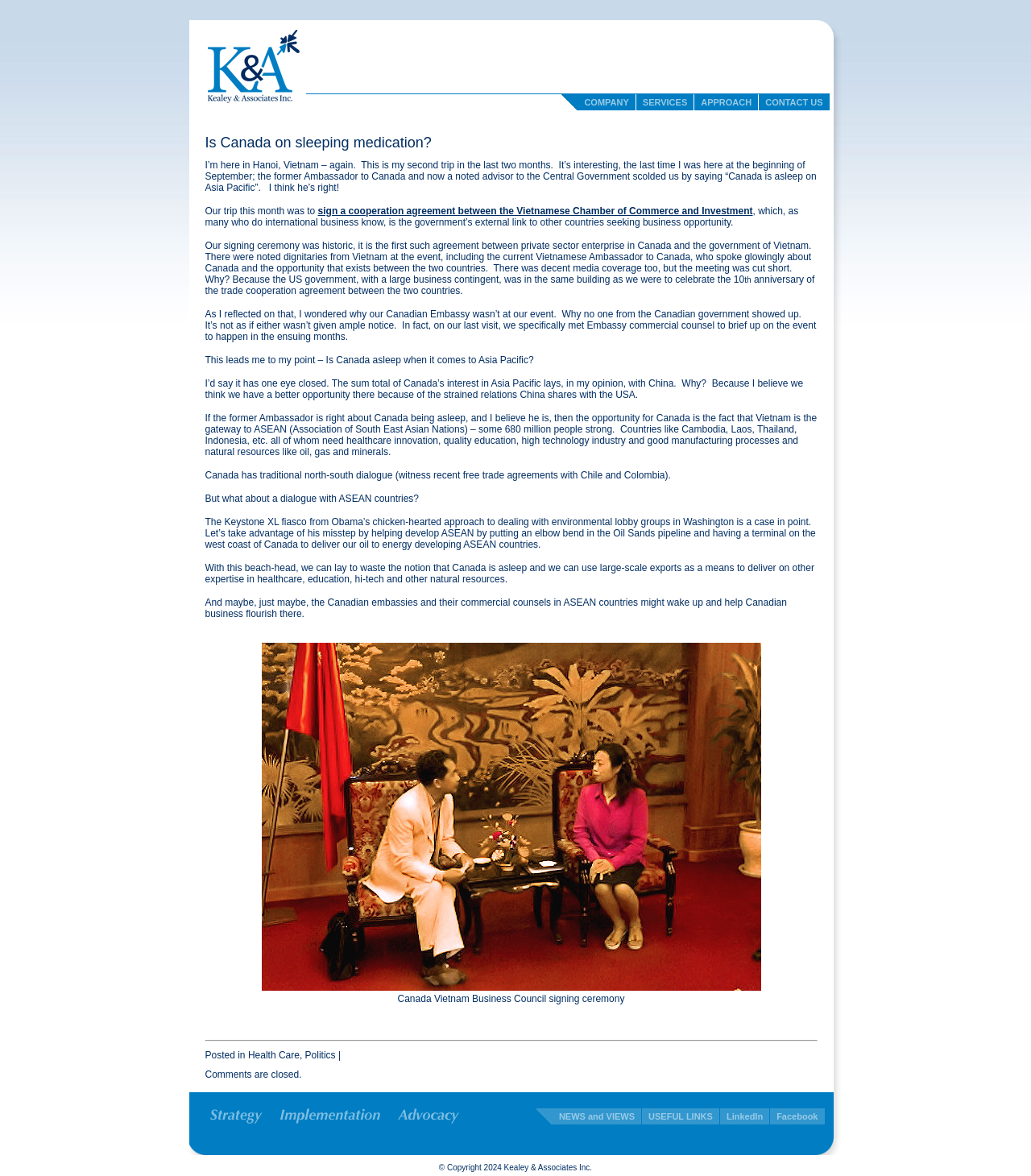Can you provide the bounding box coordinates for the element that should be clicked to implement the instruction: "Open the search"?

None